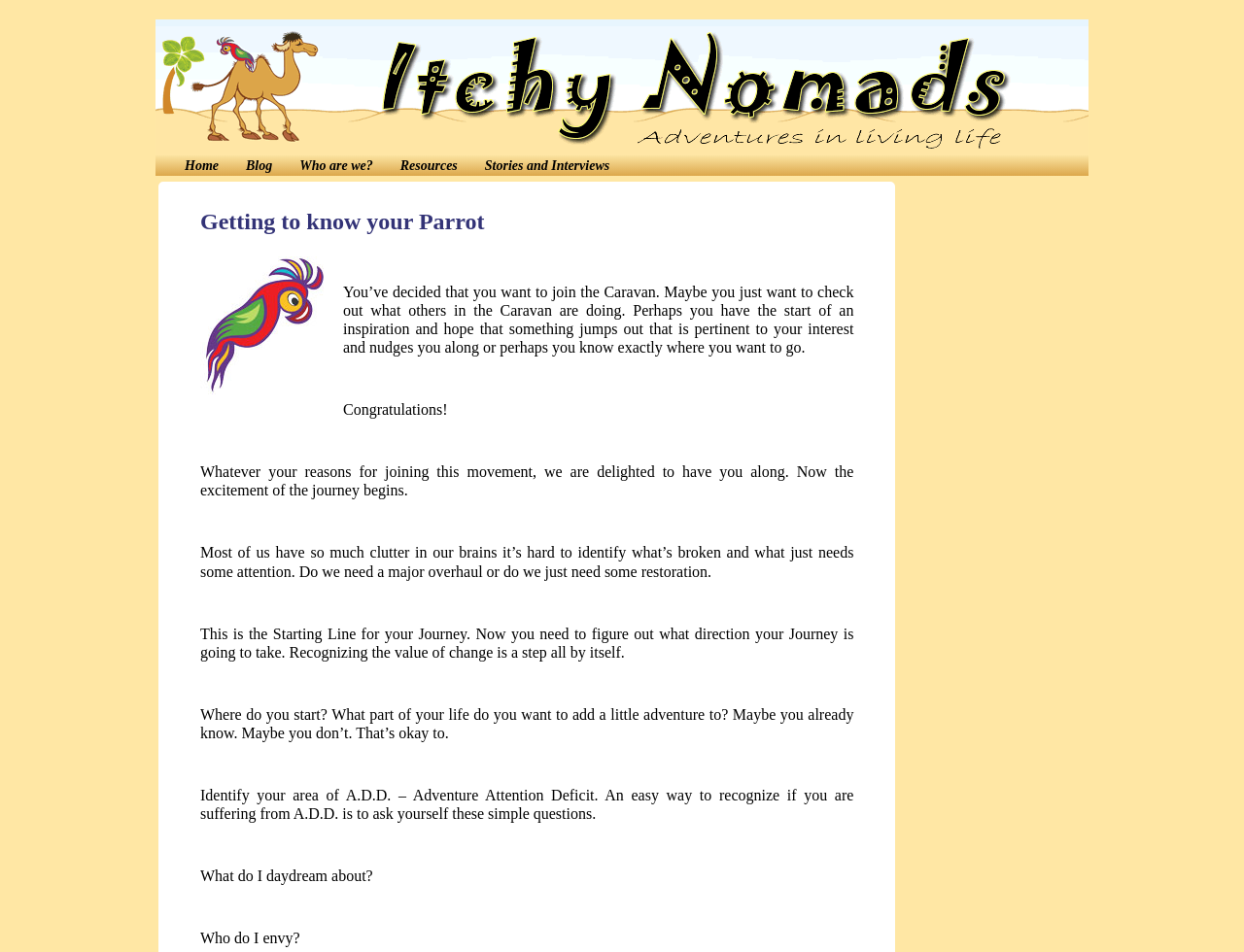What is the tone of the webpage?
Relying on the image, give a concise answer in one word or a brief phrase.

Encouraging